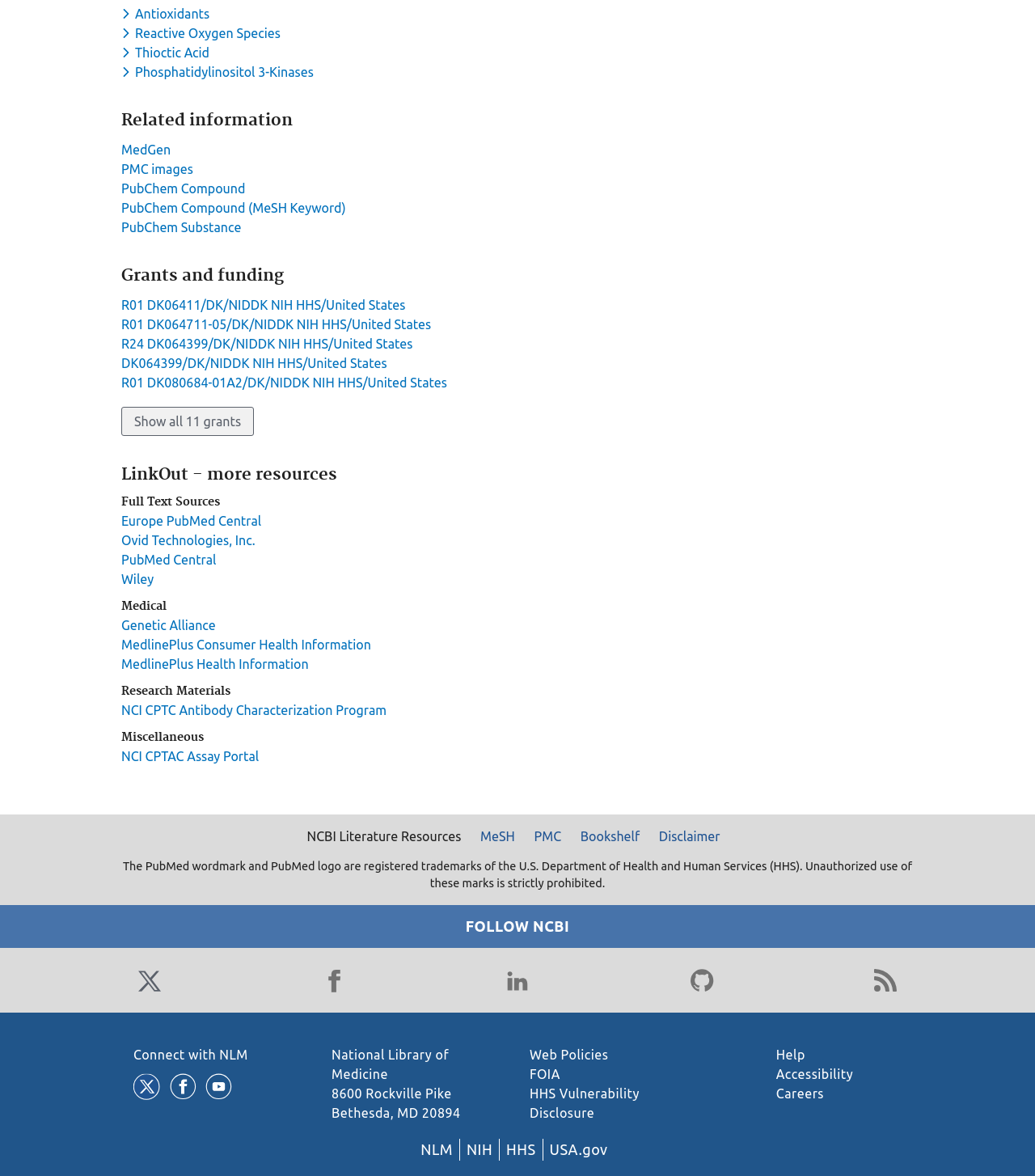Provide a short answer to the following question with just one word or phrase: How many grants are shown on the page?

5